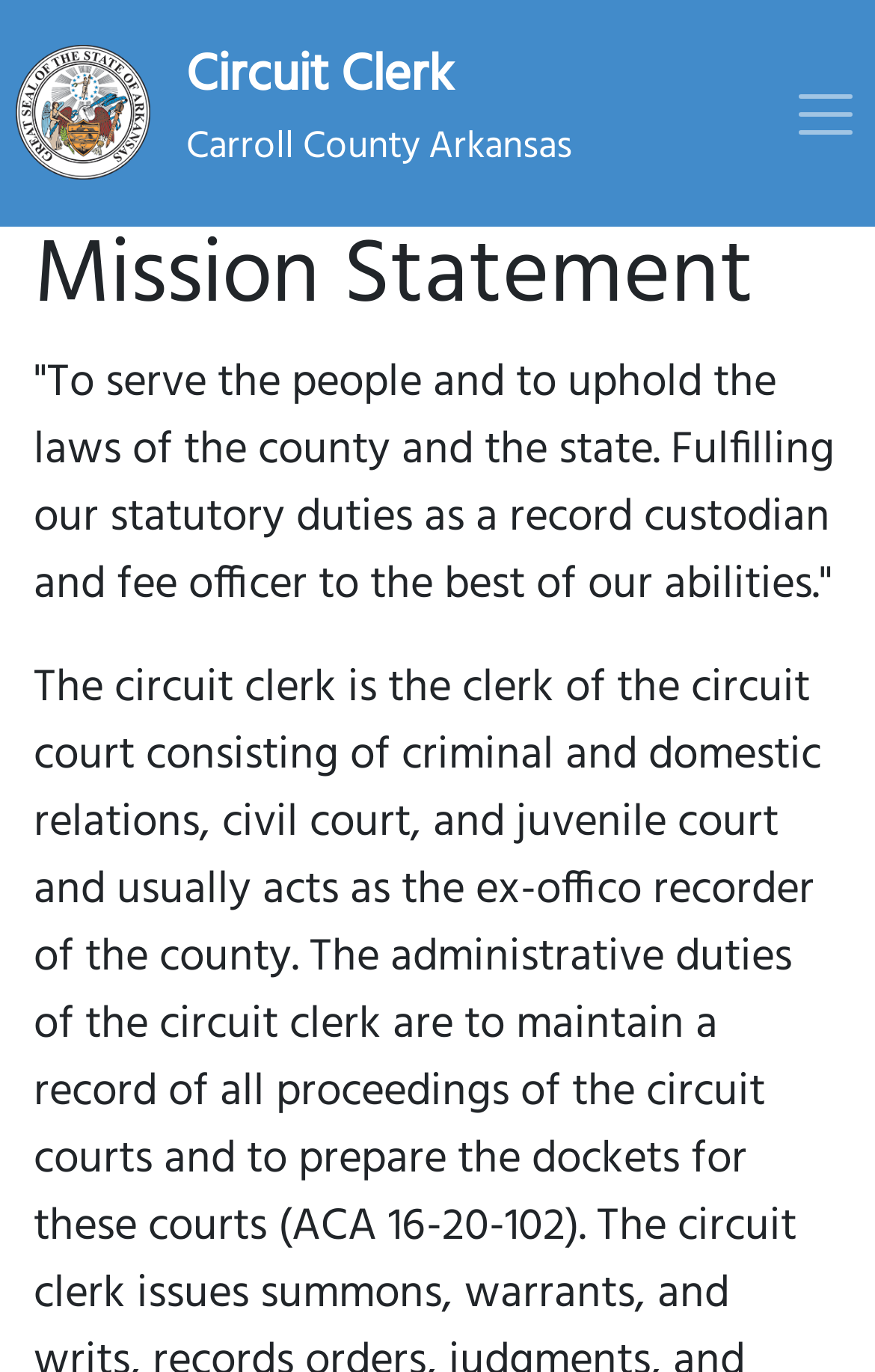Bounding box coordinates should be provided in the format (top-left x, top-left y, bottom-right x, bottom-right y) with all values between 0 and 1. Identify the bounding box for this UI element: parent_node: Circuit Clerk

[0.018, 0.025, 0.172, 0.141]